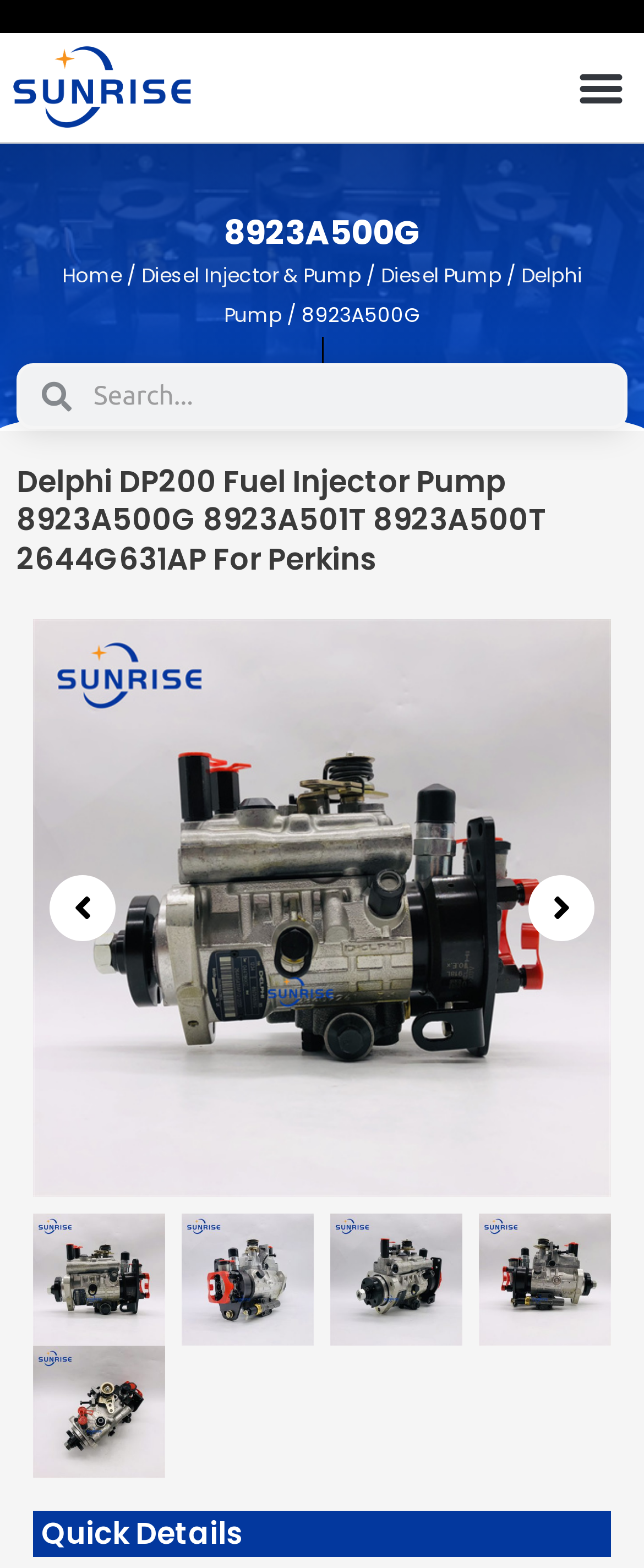Provide your answer to the question using just one word or phrase: Is the menu toggle button expanded?

No